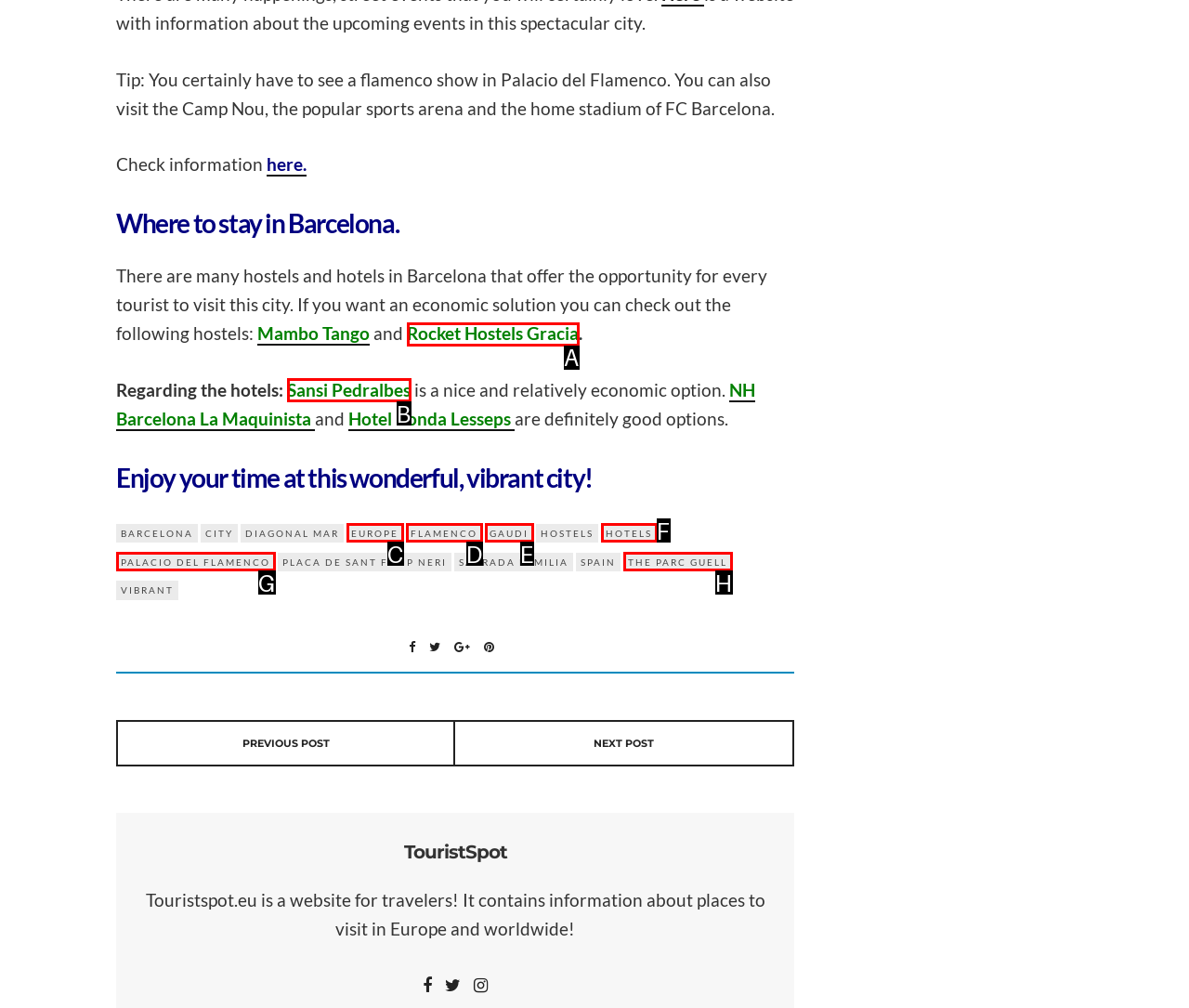Choose the option that best matches the description: Sansi Pedralbes
Indicate the letter of the matching option directly.

B